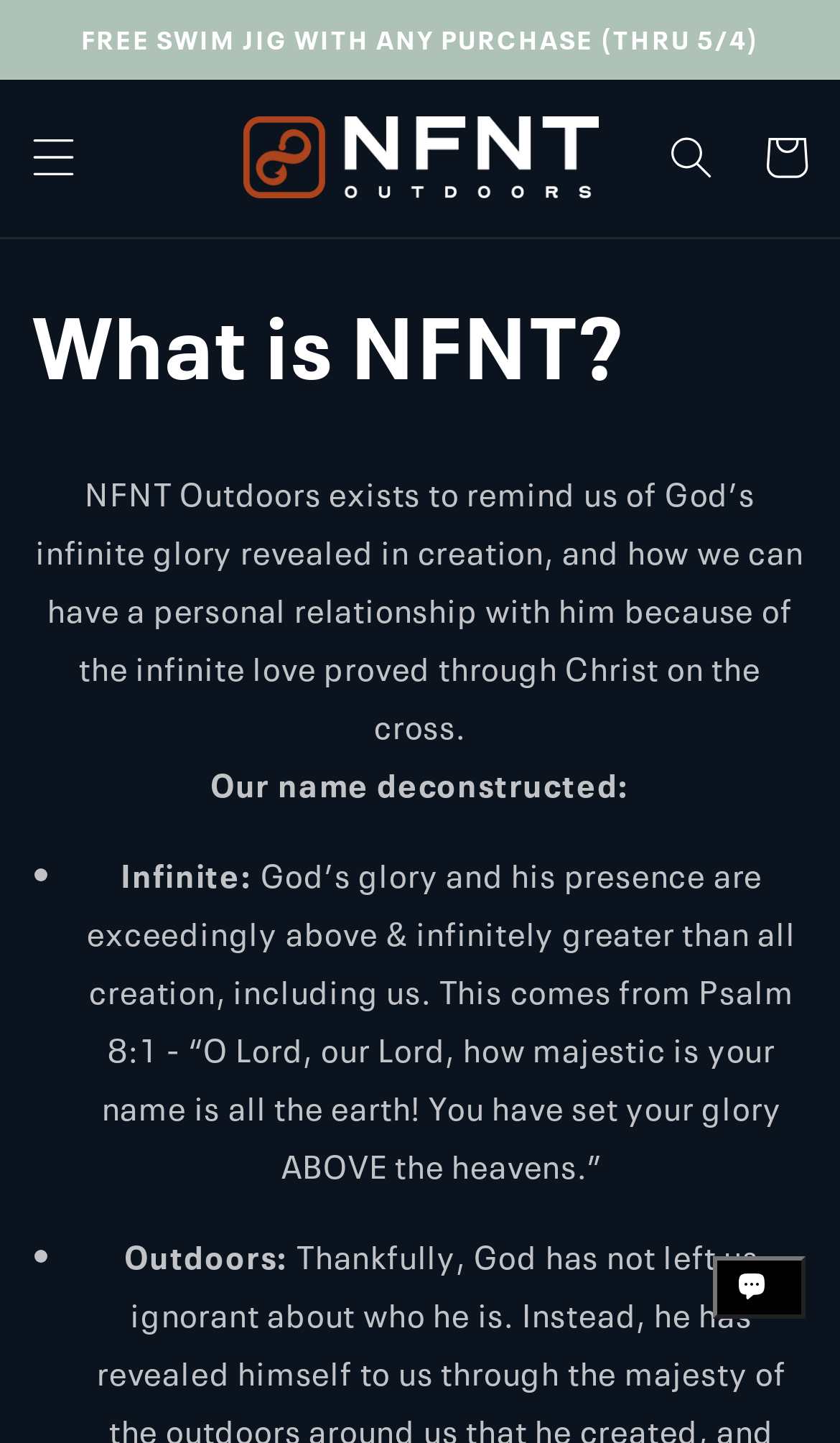Give a one-word or short phrase answer to the question: 
What is the meaning of 'Infinite' in NFNT Outdoors?

God's glory and presence above creation